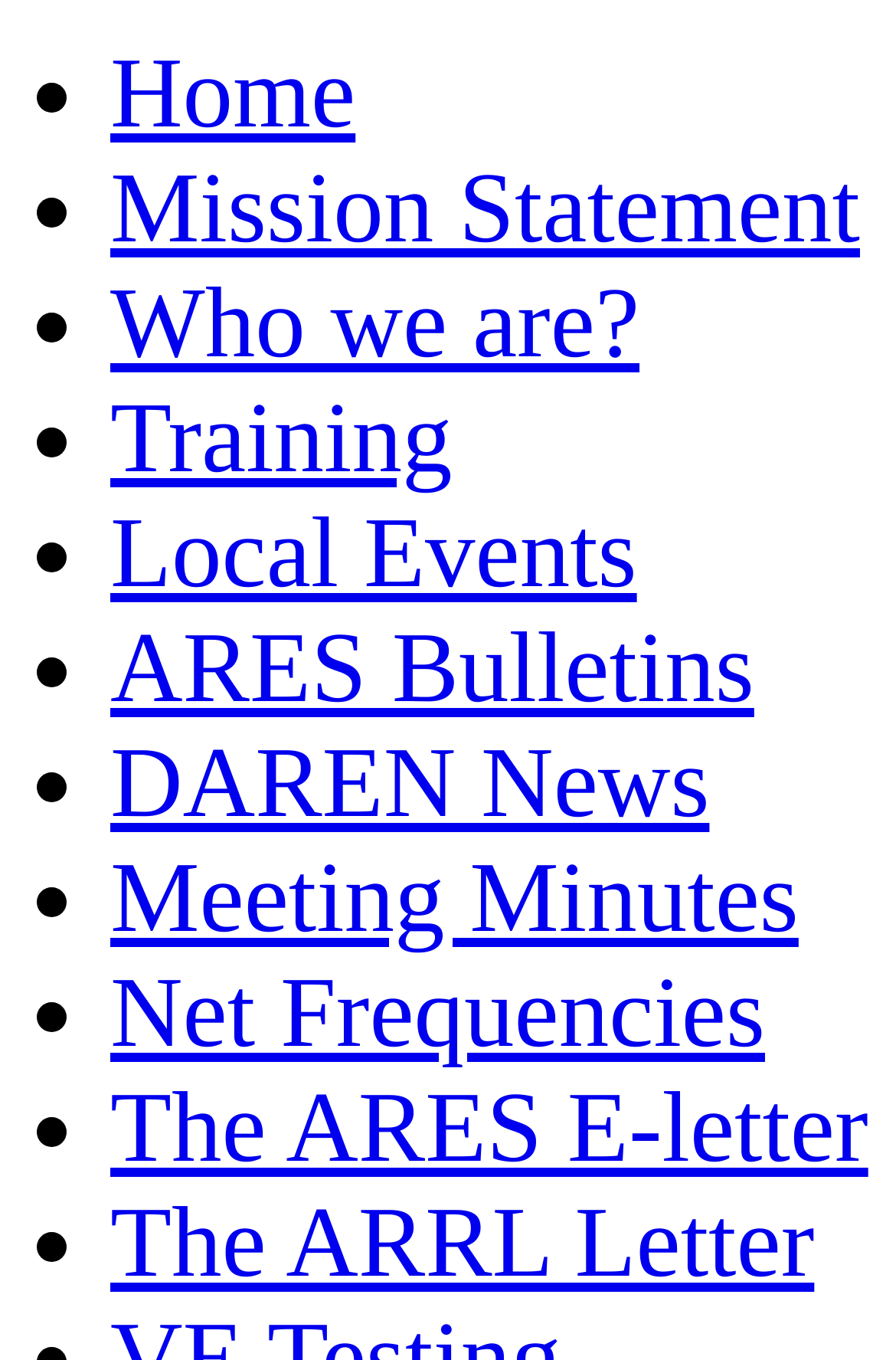Determine the bounding box coordinates of the UI element described by: "DAREN News".

[0.123, 0.536, 0.792, 0.617]